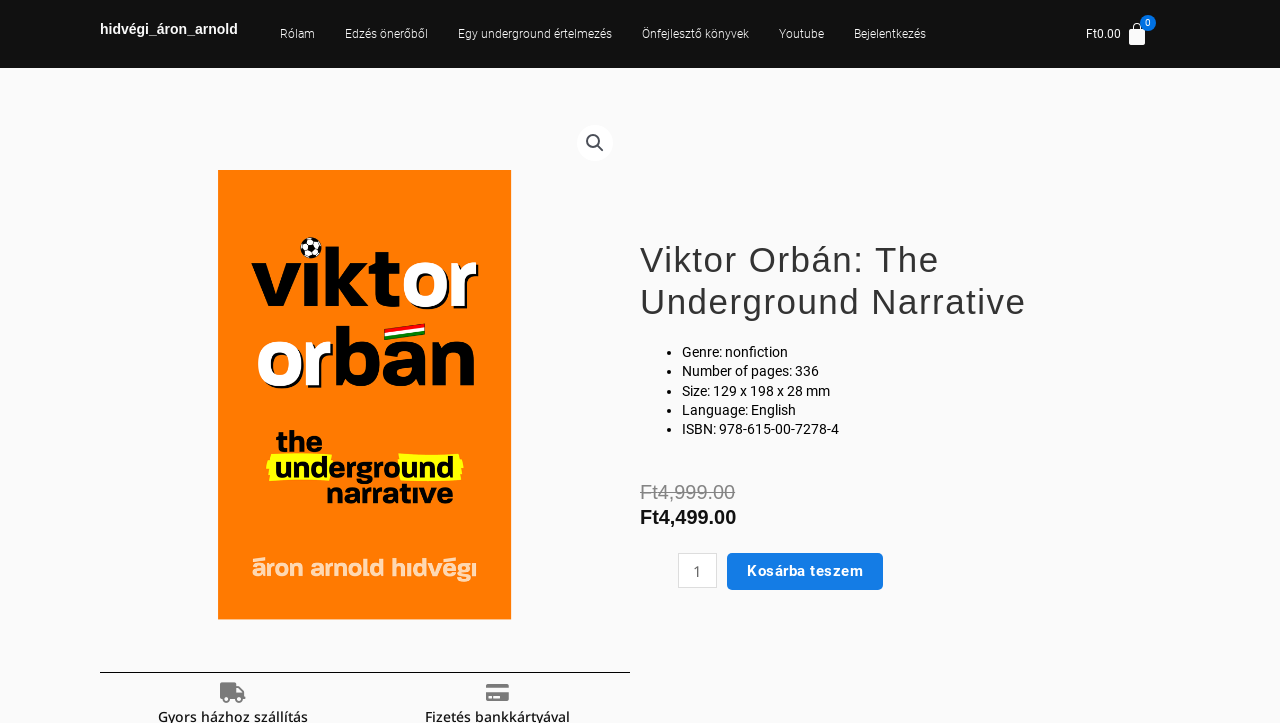Can you give a comprehensive explanation to the question given the content of the image?
What is the language of the book?

I found the answer by looking at the list of book details, where it says 'Language: English'.